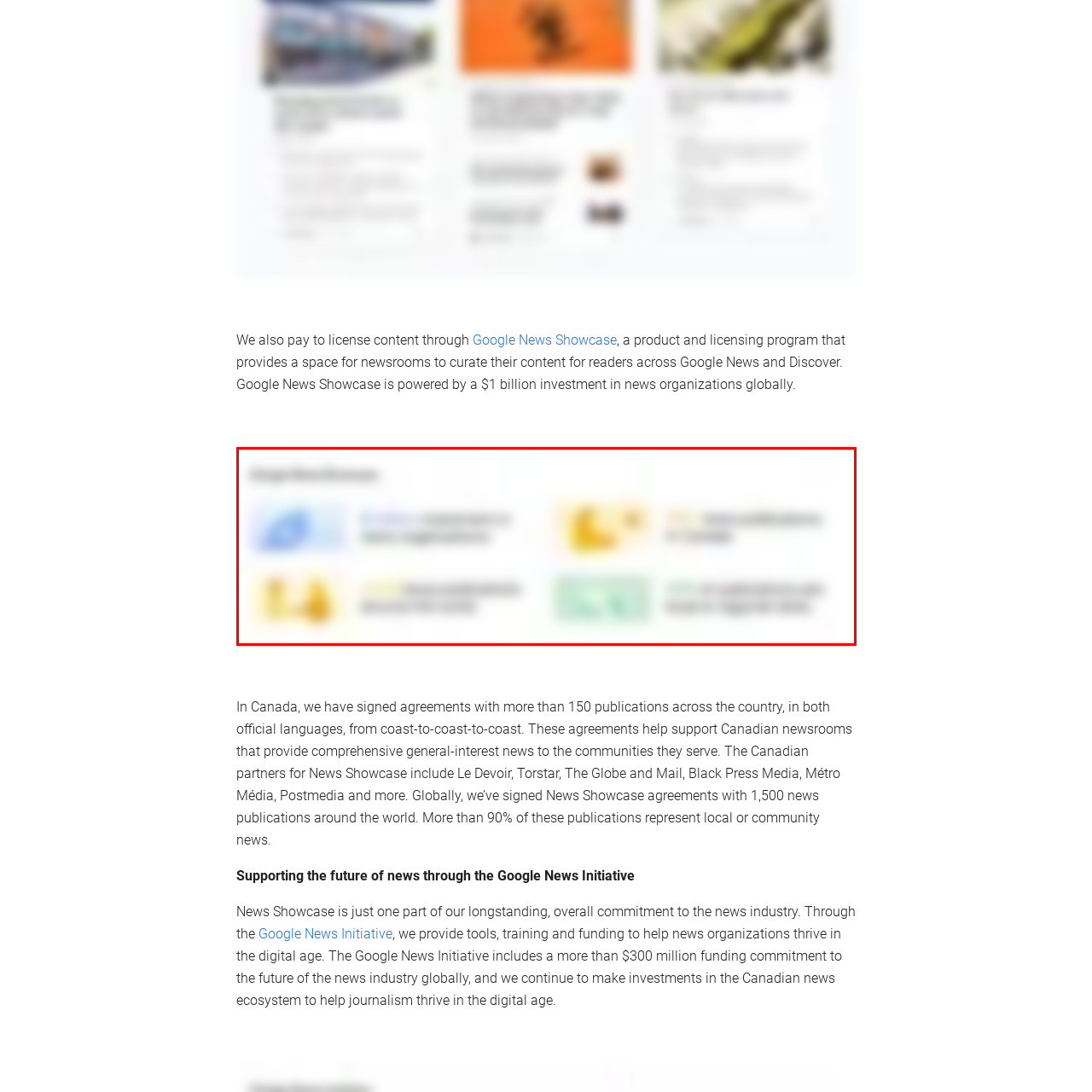Offer an in-depth description of the picture located within the red frame.

The image titled "Google News Initiative" features a collection of icons representing various aspects of news curation and support. 

In the first row, there's a blue icon symbolizing "Content Management" for news organizations, paired with a yellow icon depicting "News Publications in Canada." In the second row, an orange icon illustrates "Community Publications Around the World," and a green icon signifies "Support for Digital media." 

This visual presentation aligns with the Google News Initiative's commitment to supporting newsrooms worldwide, including its considerable investment in local and community news sources, ensuring that quality journalism thrives in the digital landscape. Through programs like News Showcase, Google aims to enhance the visibility and sustainability of diverse news publications, bolstering the industry’s future.